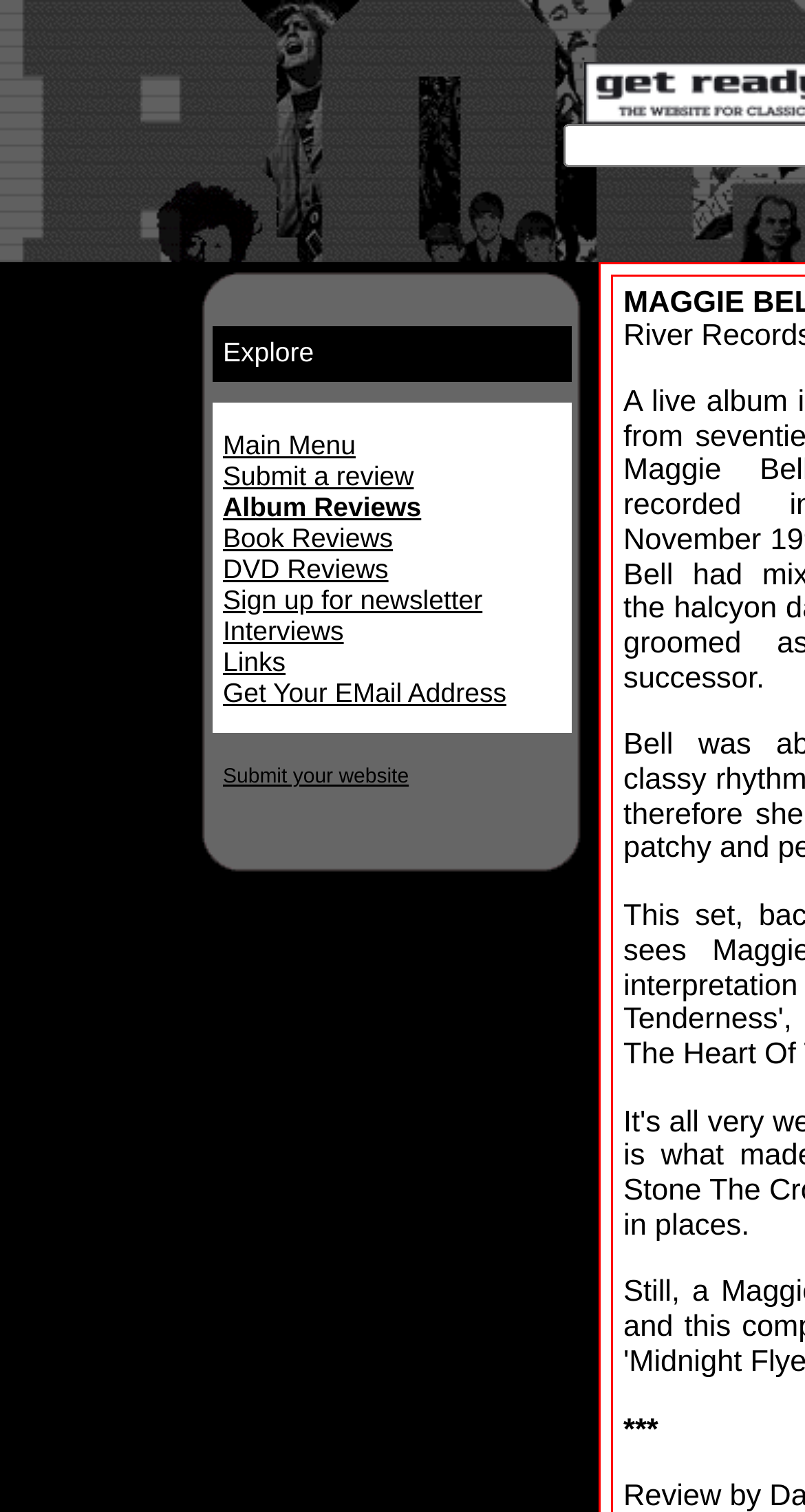Using the provided description: "Submit a review", find the bounding box coordinates of the corresponding UI element. The output should be four float numbers between 0 and 1, in the format [left, top, right, bottom].

[0.277, 0.304, 0.514, 0.325]